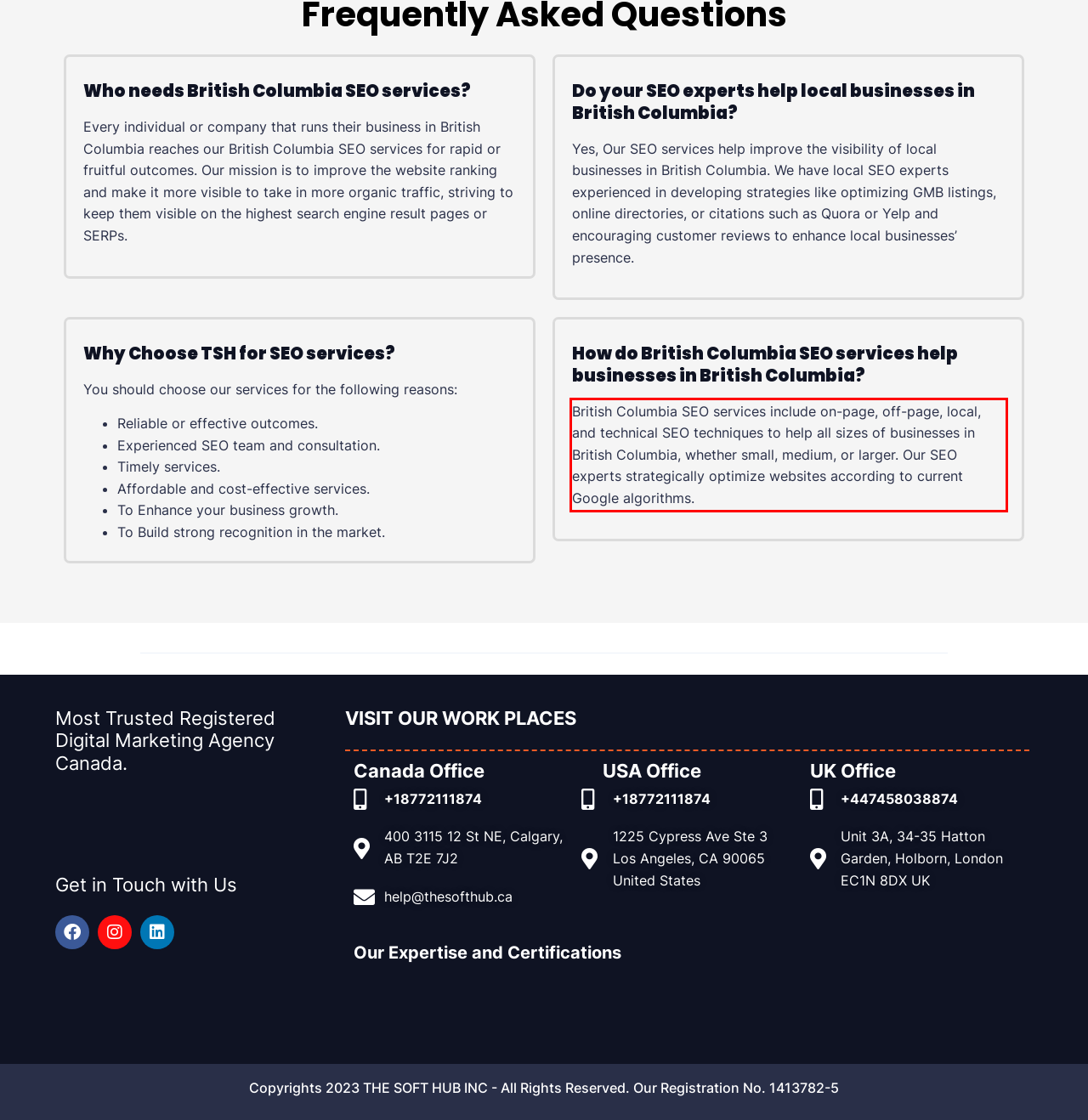You have a screenshot of a webpage with a UI element highlighted by a red bounding box. Use OCR to obtain the text within this highlighted area.

British Columbia SEO services include on-page, off-page, local, and technical SEO techniques to help all sizes of businesses in British Columbia, whether small, medium, or larger. Our SEO experts strategically optimize websites according to current Google algorithms.